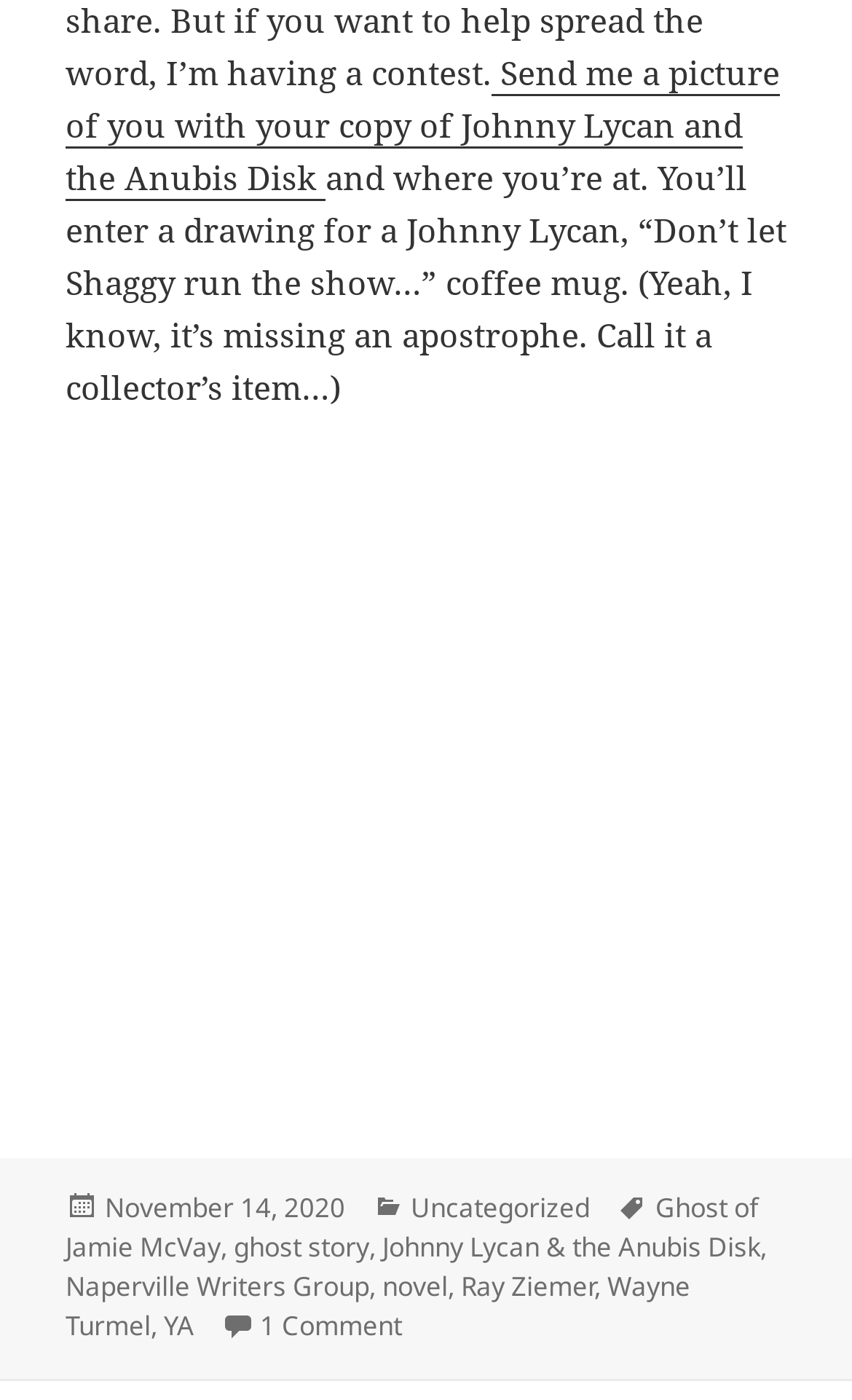Use the details in the image to answer the question thoroughly: 
How many comments are there on the post?

The number of comments on the post can be found at the bottom of the webpage, where it is mentioned as '1 Comment on Chicago, The Ghost of Jamie McVay, and Ray Ziemer'.